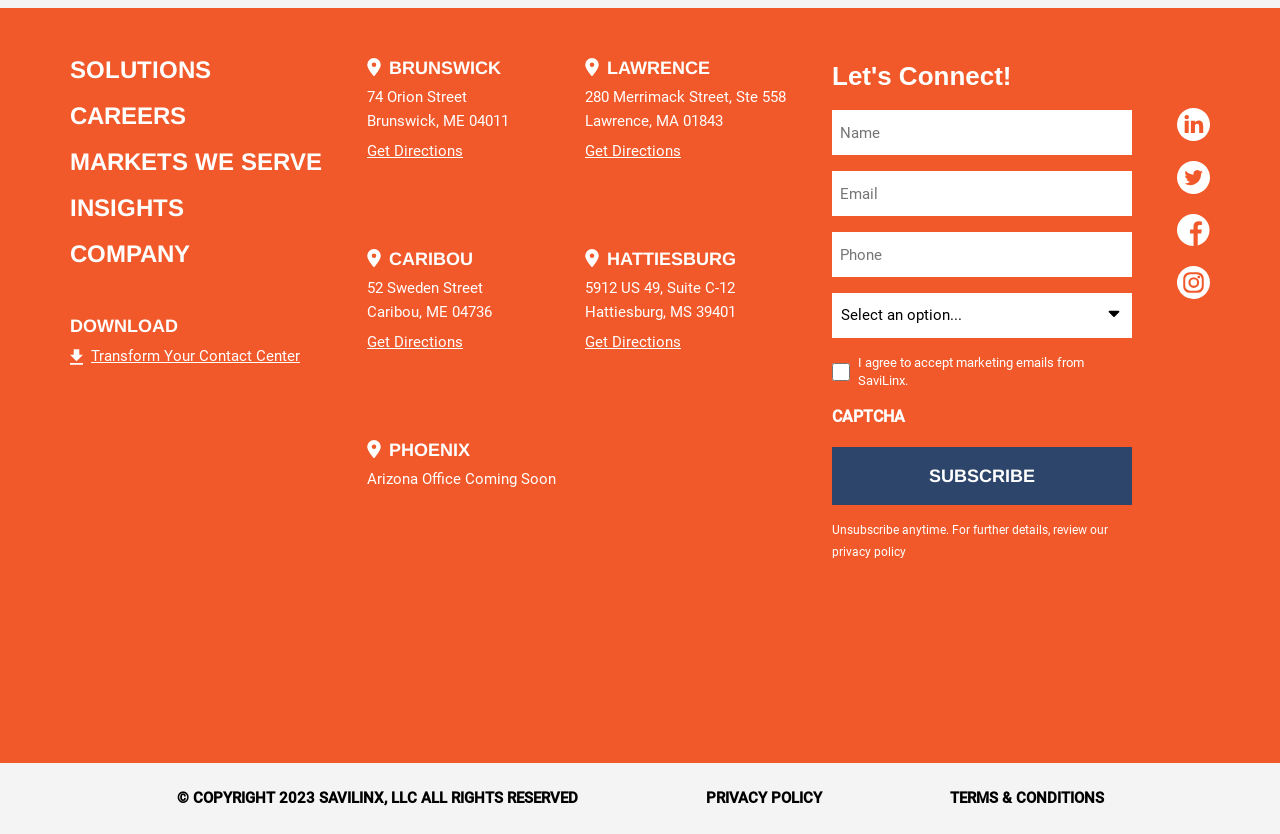Please identify the bounding box coordinates of the element on the webpage that should be clicked to follow this instruction: "Click on the 'SOLUTIONS' link". The bounding box coordinates should be given as four float numbers between 0 and 1, formatted as [left, top, right, bottom].

[0.055, 0.069, 0.165, 0.098]